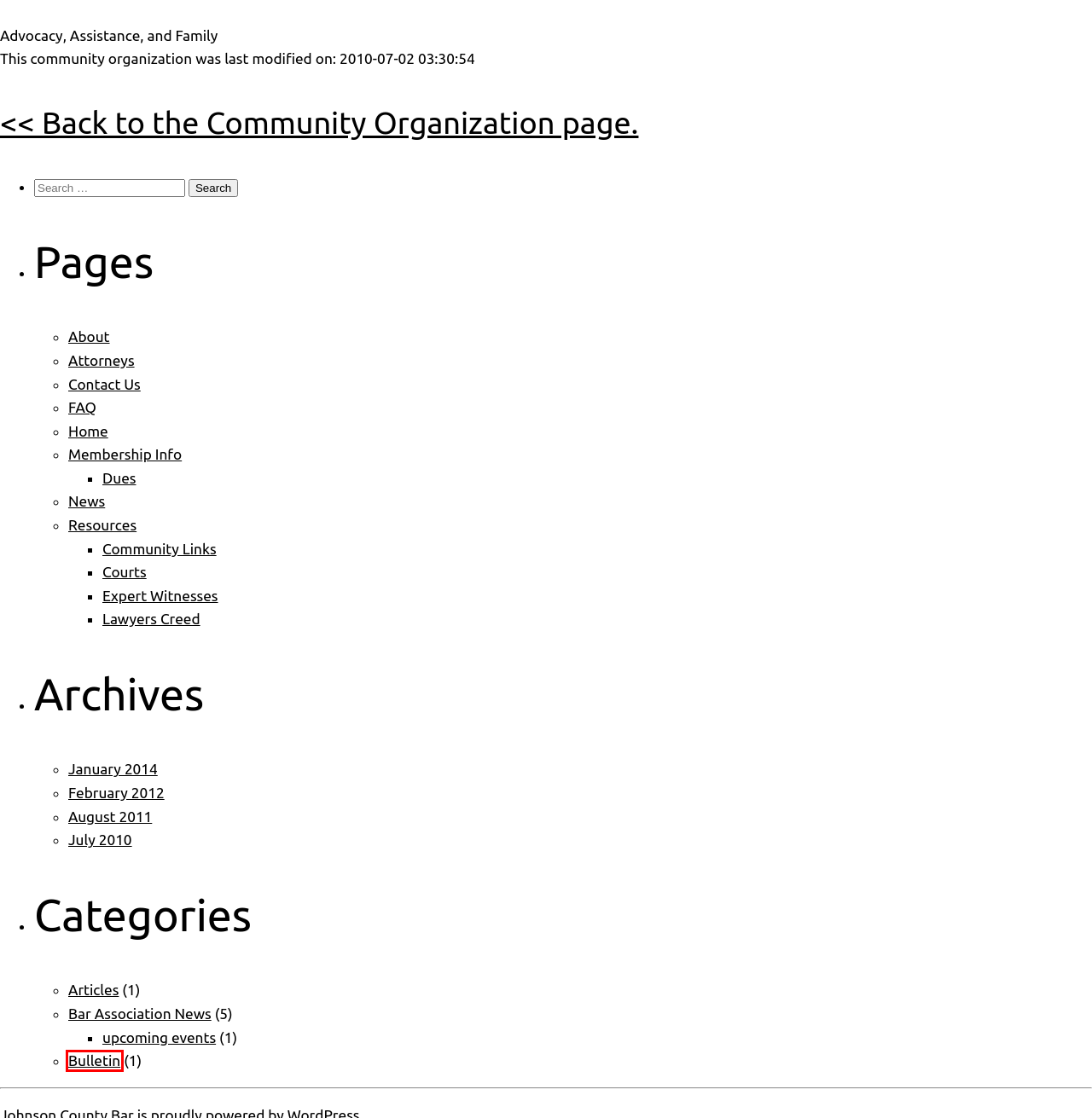Examine the screenshot of the webpage, which has a red bounding box around a UI element. Select the webpage description that best fits the new webpage after the element inside the red bounding box is clicked. Here are the choices:
A. January 2014 – Johnson County Bar
B. Attorneys – Johnson County Bar
C. August 2011 – Johnson County Bar
D. Lawyers Creed – Johnson County Bar
E. Bulletin – Johnson County Bar
F. Contact Us – Johnson County Bar
G. Articles – Johnson County Bar
H. July 2010 – Johnson County Bar

E